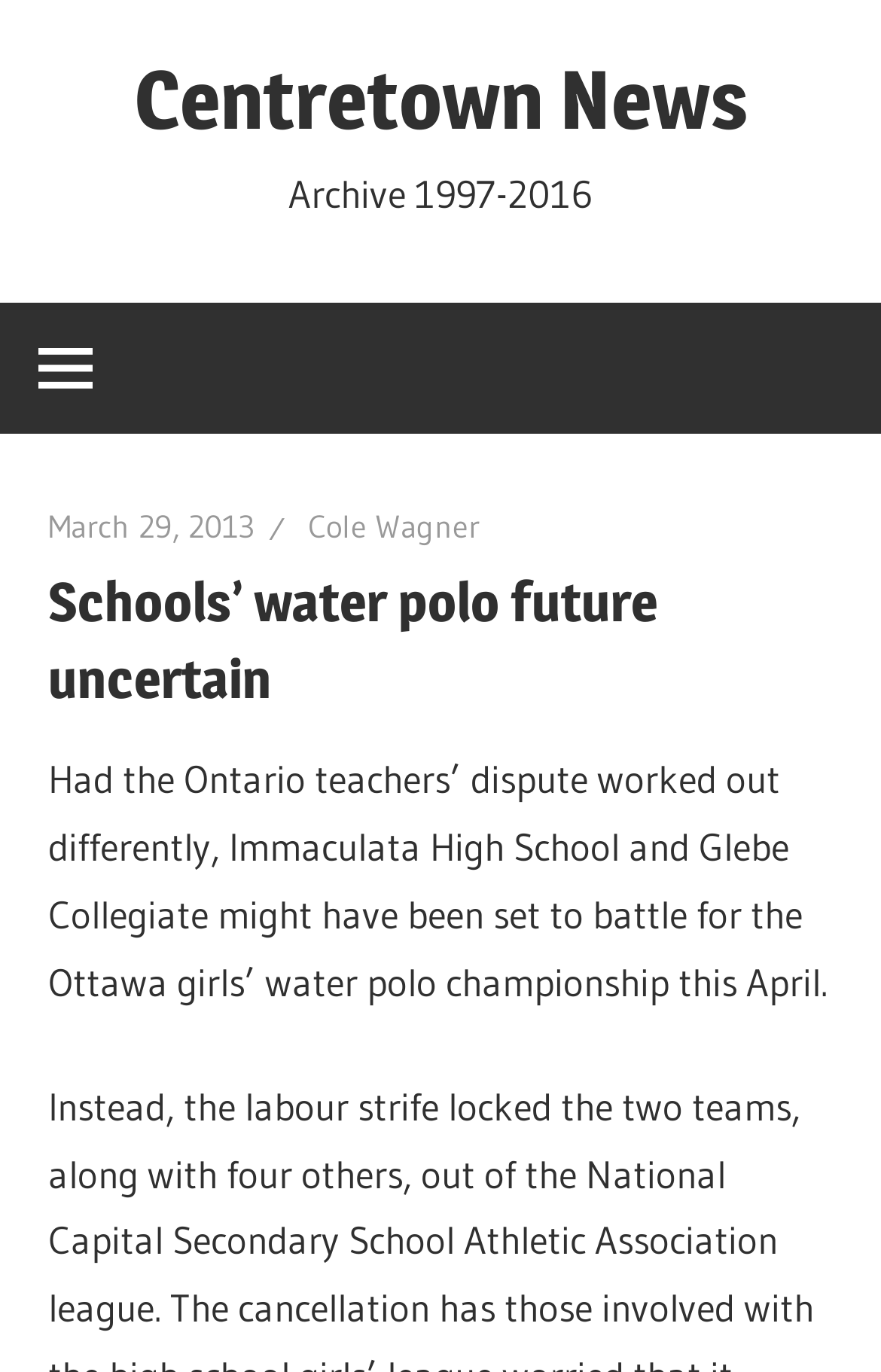Given the element description search, specify the bounding box coordinates of the corresponding UI element in the format (top-left x, top-left y, bottom-right x, bottom-right y). All values must be between 0 and 1.

None